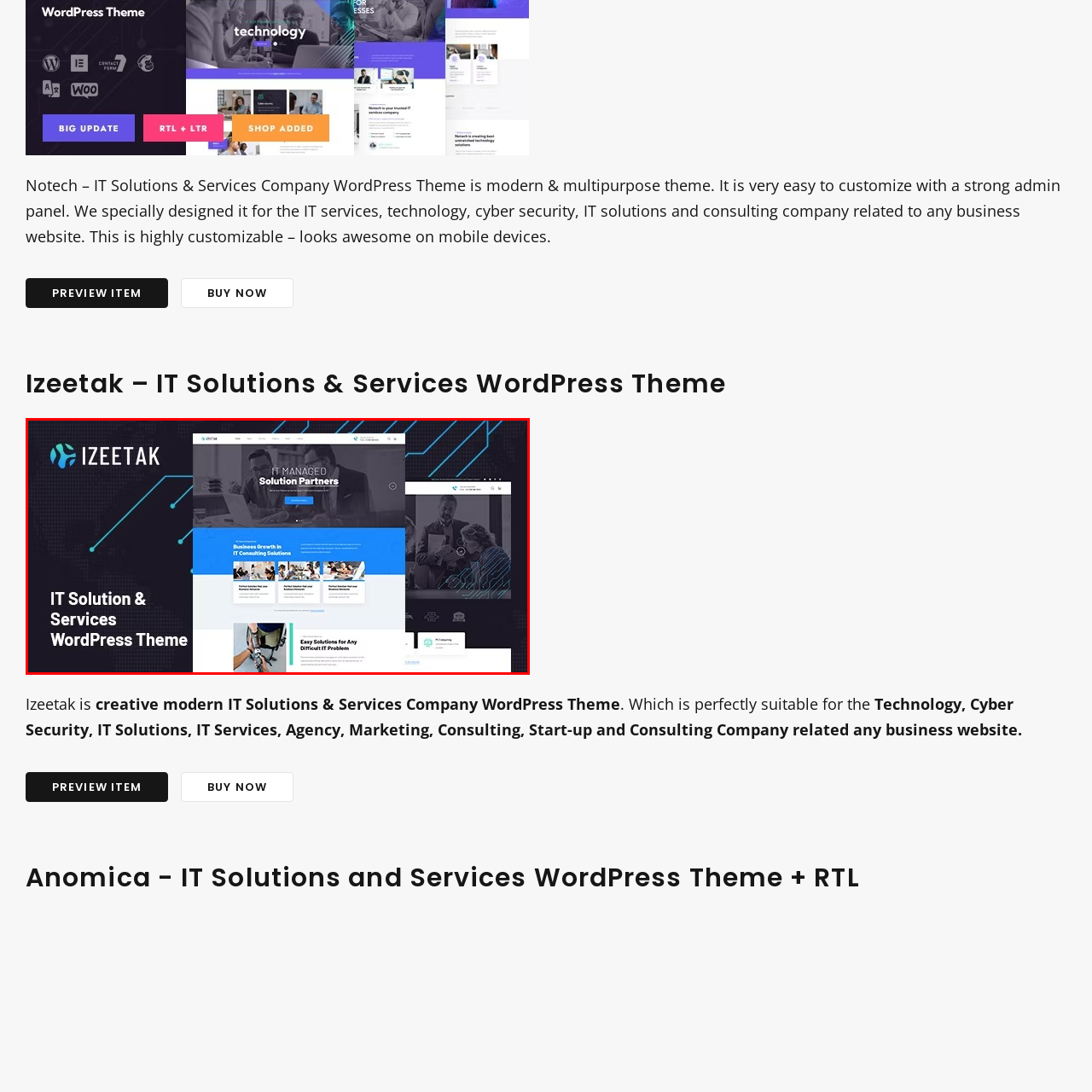Is the theme mobile-friendly?
Please analyze the image within the red bounding box and respond with a detailed answer to the question.

The caption states that the theme has a 'mobile-friendly approach', implying that it is designed to be accessible and functional on mobile devices.